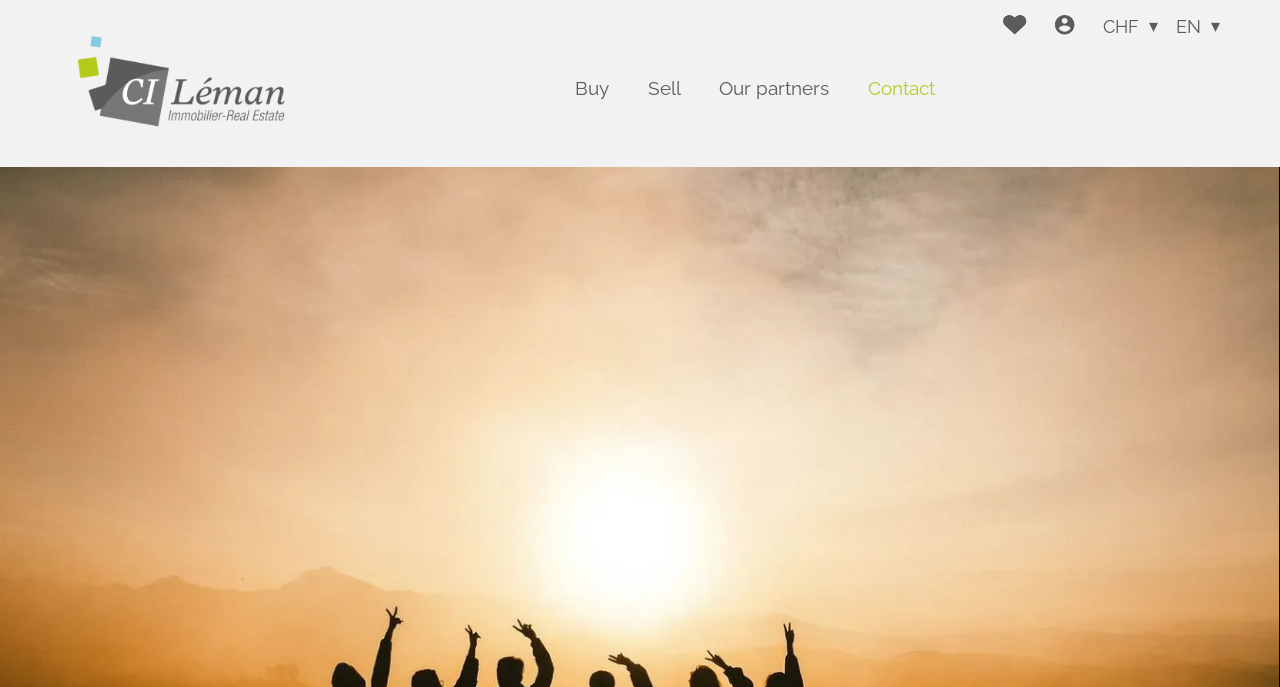Find the bounding box of the element with the following description: "Estimate". The coordinates must be four float numbers between 0 and 1, formatted as [left, top, right, bottom].

[0.49, 0.209, 0.548, 0.241]